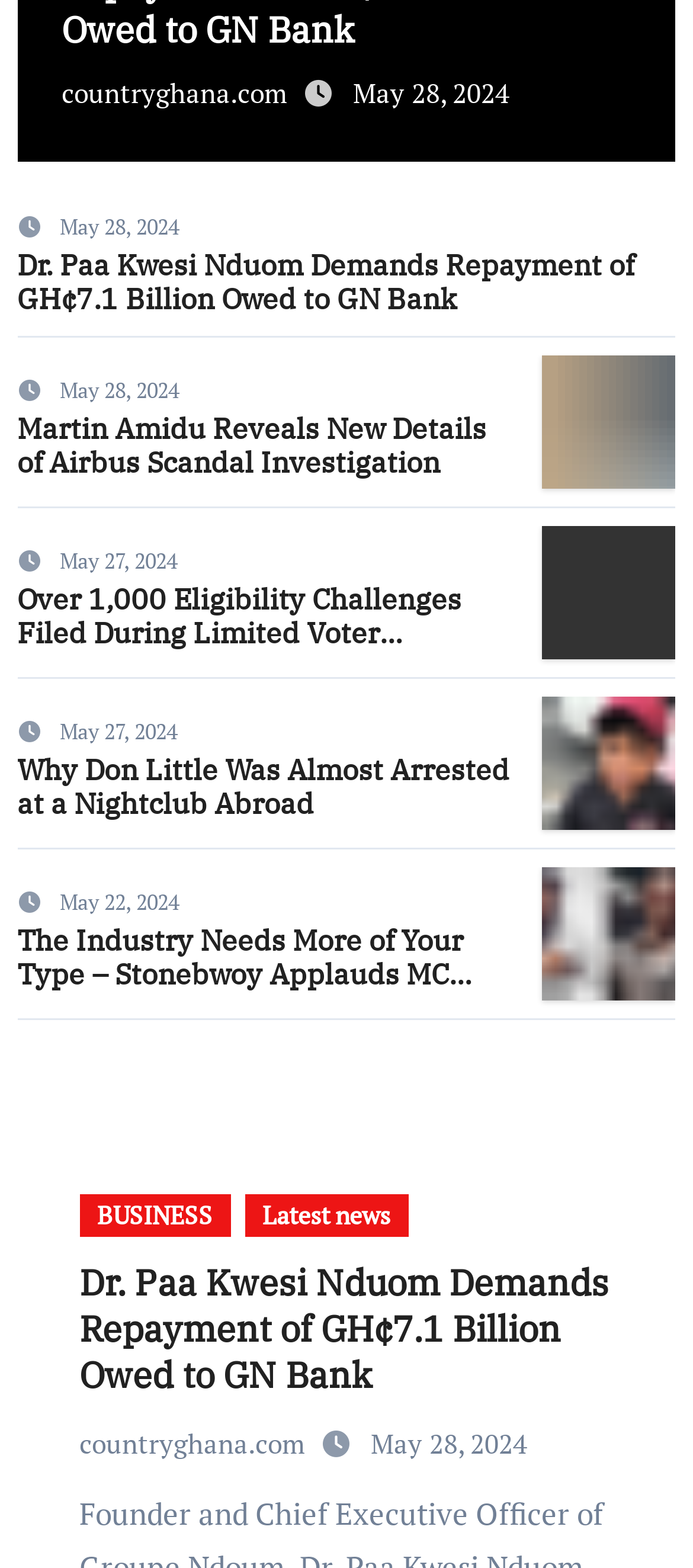What is the domain of the website?
Refer to the image and answer the question using a single word or phrase.

countryghana.com